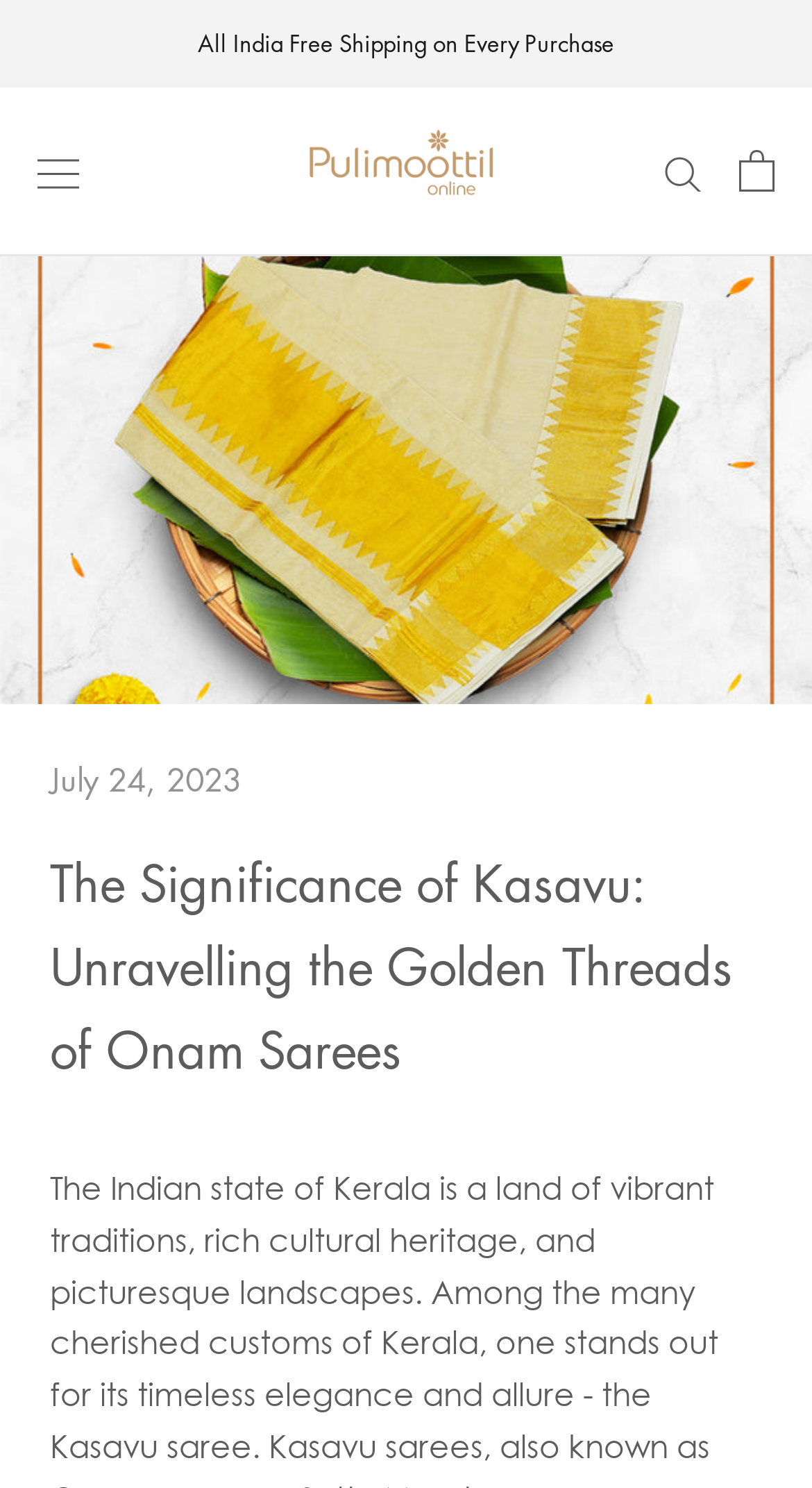What is the shipping policy of Pulimoottil Online?
Please answer the question with a detailed response using the information from the screenshot.

I found the answer by looking at the static text element with the text 'All India Free Shipping on Every Purchase', indicating that this is the shipping policy of Pulimoottil Online.